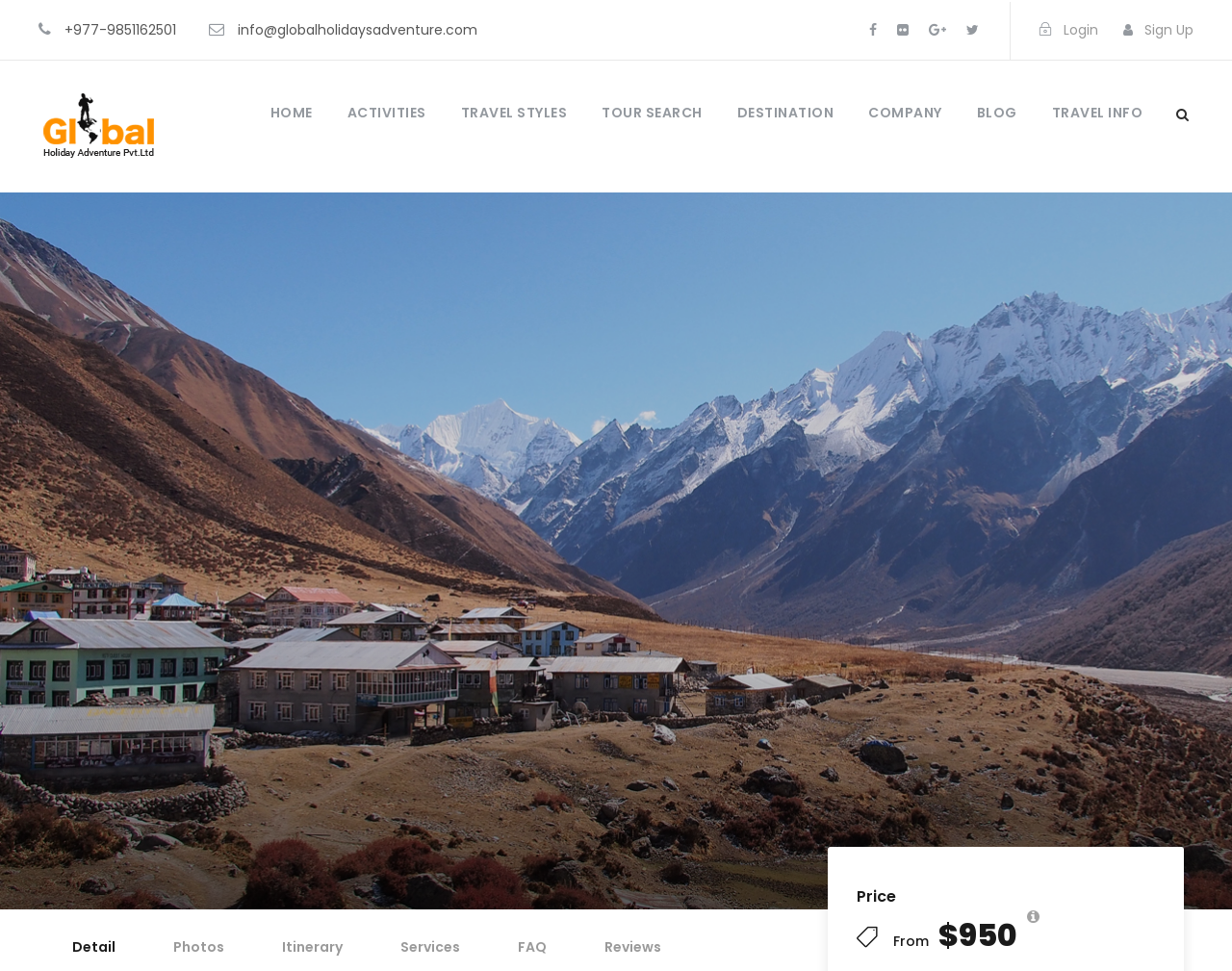Please determine the bounding box coordinates for the element that should be clicked to follow these instructions: "Go to the home page".

[0.219, 0.105, 0.254, 0.136]